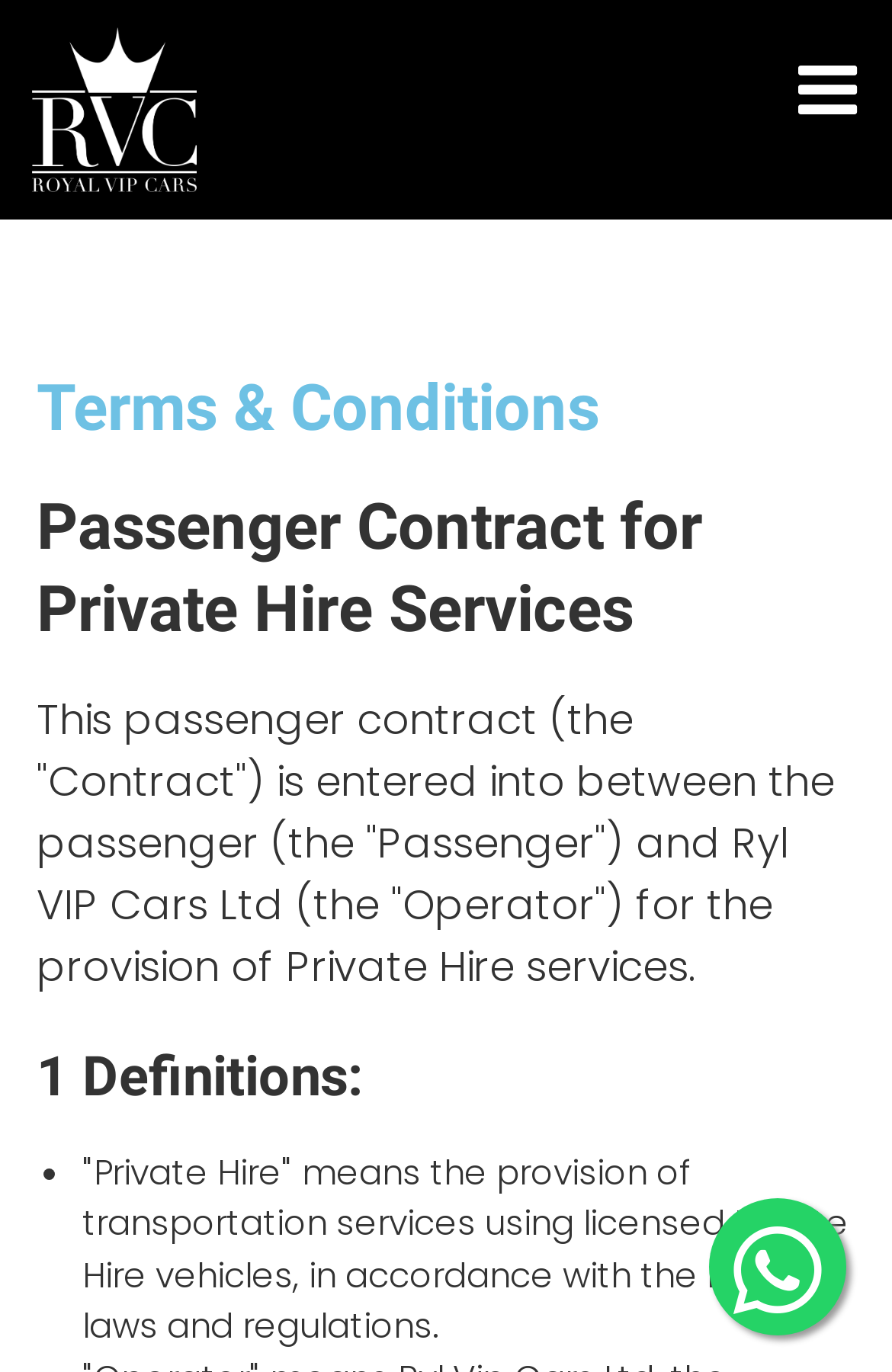Predict the bounding box of the UI element based on this description: "alt="rvc-logo"".

[0.013, 0.06, 0.244, 0.095]